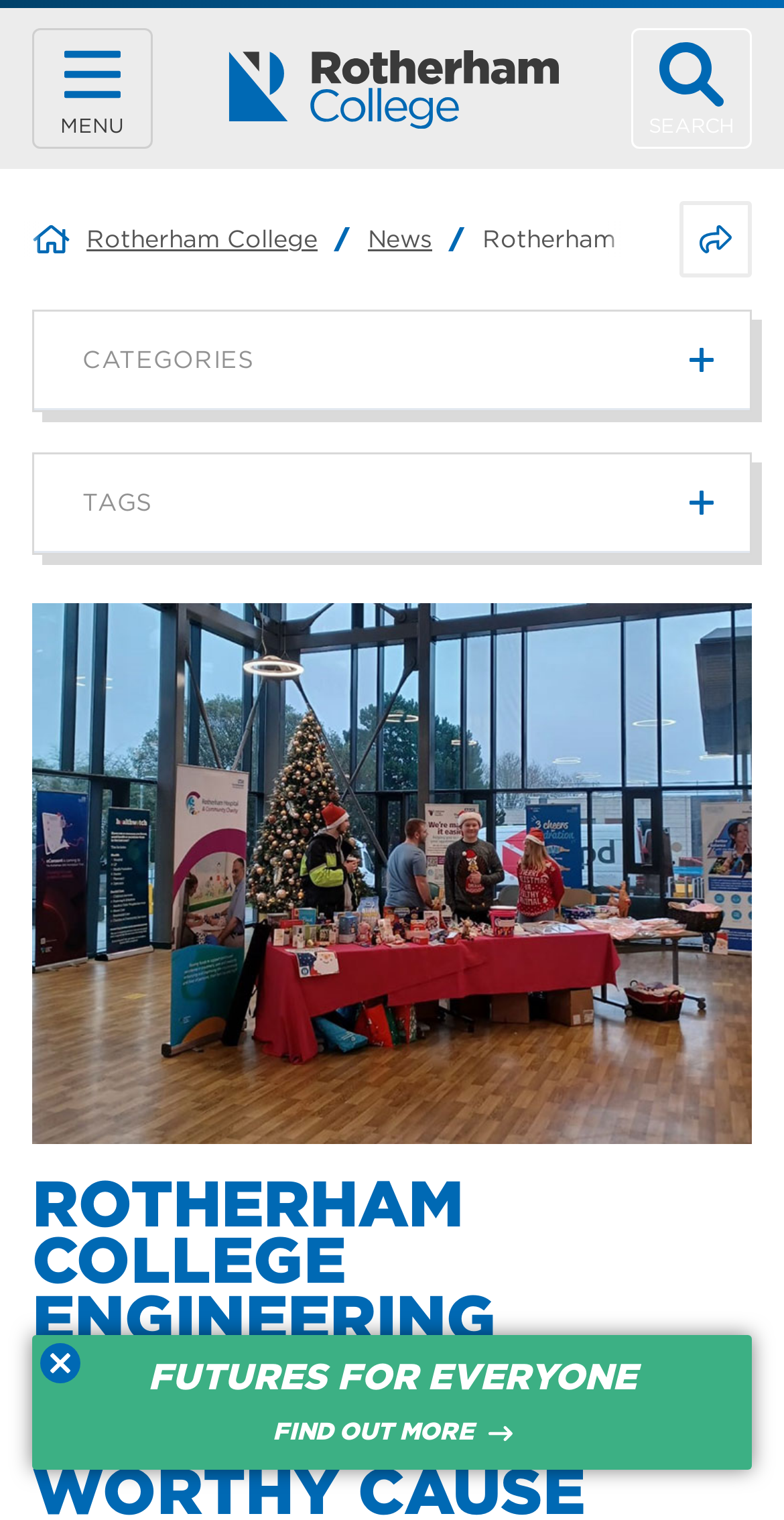Please determine the bounding box coordinates for the UI element described here. Use the format (top-left x, top-left y, bottom-right x, bottom-right y) with values bounded between 0 and 1: Rotherham College

[0.074, 0.544, 0.479, 0.589]